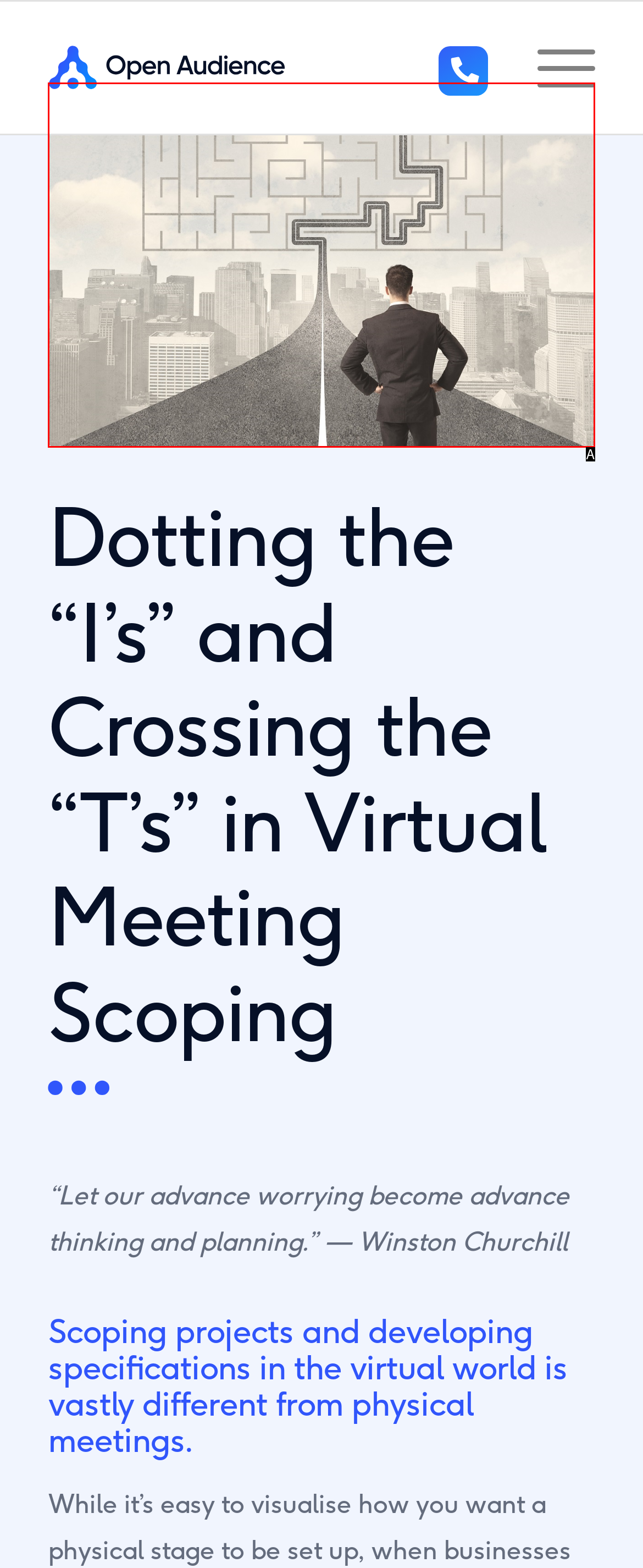Find the HTML element that matches the description: title="Businessman,Looking,At,Road,With,Maze,And,Solution,Concept"
Respond with the corresponding letter from the choices provided.

A